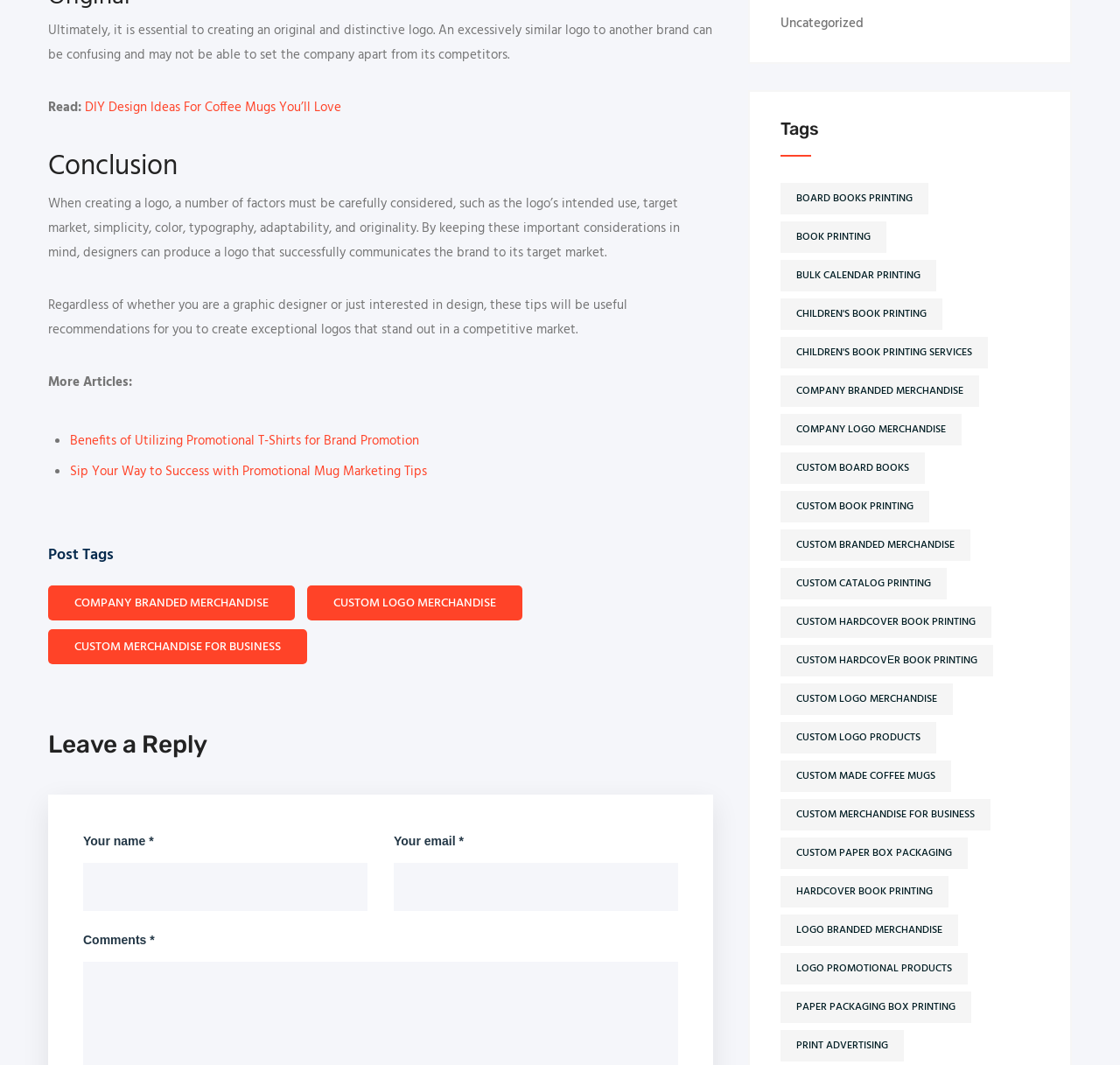Provide a brief response using a word or short phrase to this question:
What is the category of the article 'Benefits of Utilizing Promotional T-Shirts for Brand Promotion'?

Custom merchandise for business